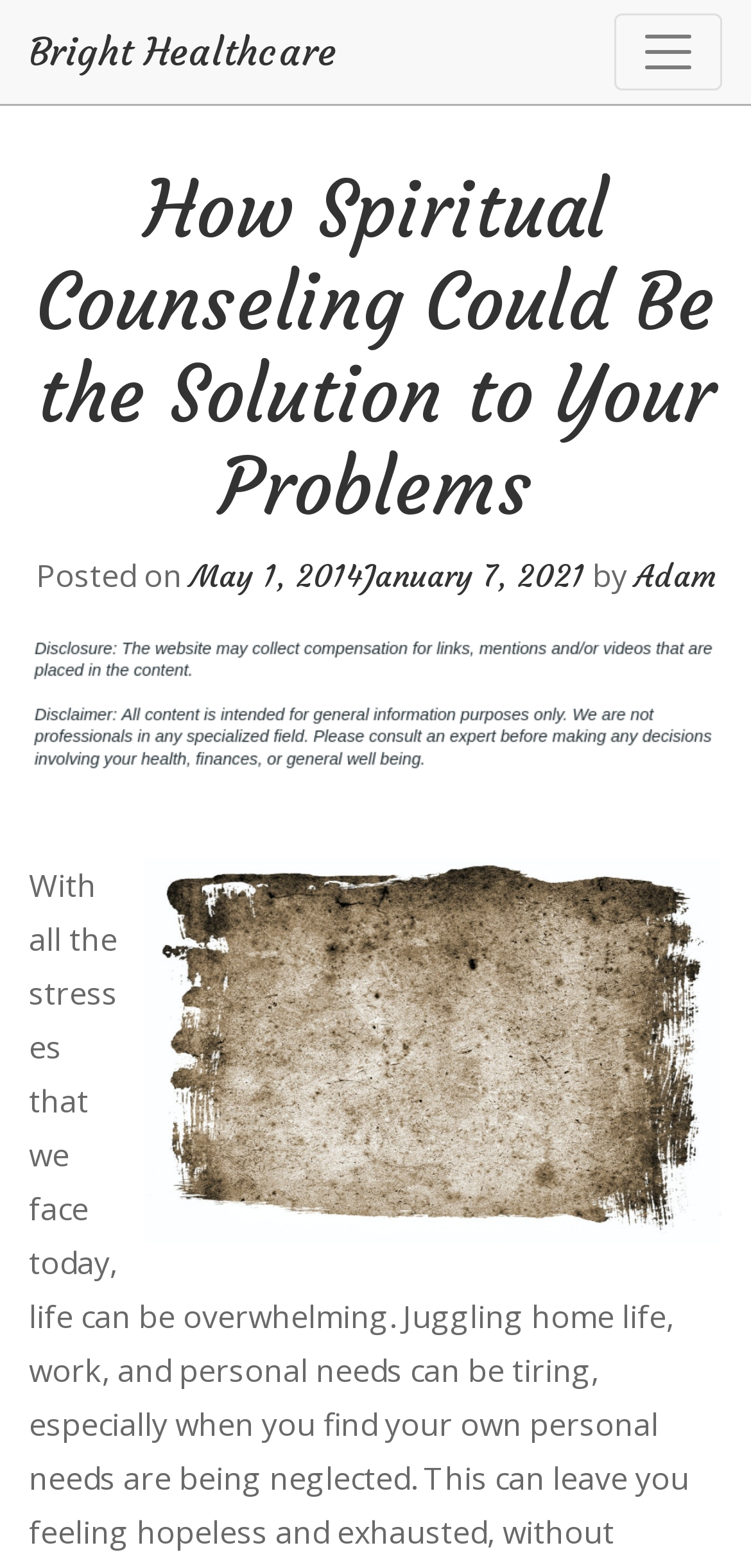Please give a short response to the question using one word or a phrase:
What is the topic of the image below the header?

Tarot card and angel card readings